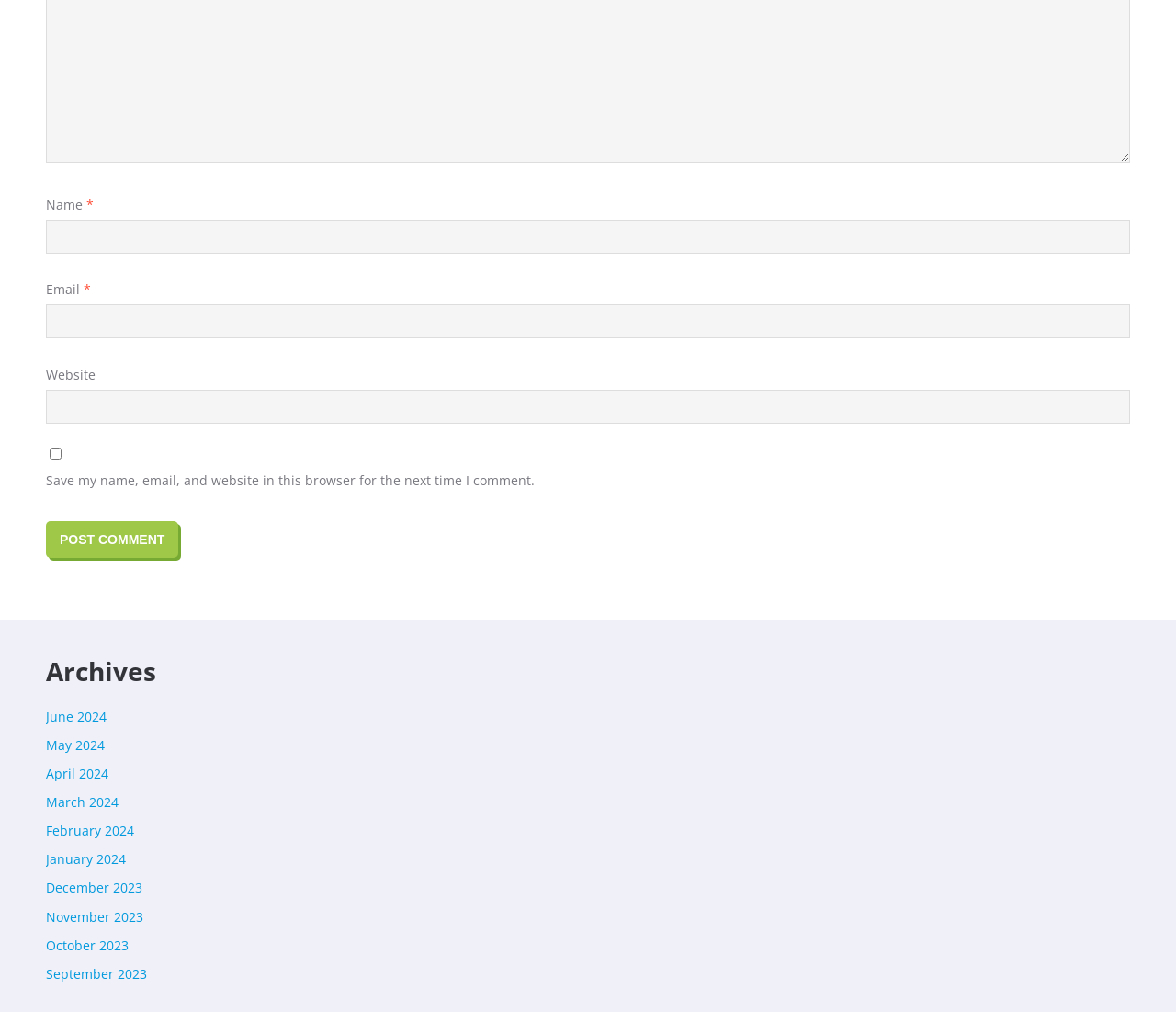Locate the bounding box coordinates of the element's region that should be clicked to carry out the following instruction: "Input your email". The coordinates need to be four float numbers between 0 and 1, i.e., [left, top, right, bottom].

[0.039, 0.301, 0.961, 0.335]